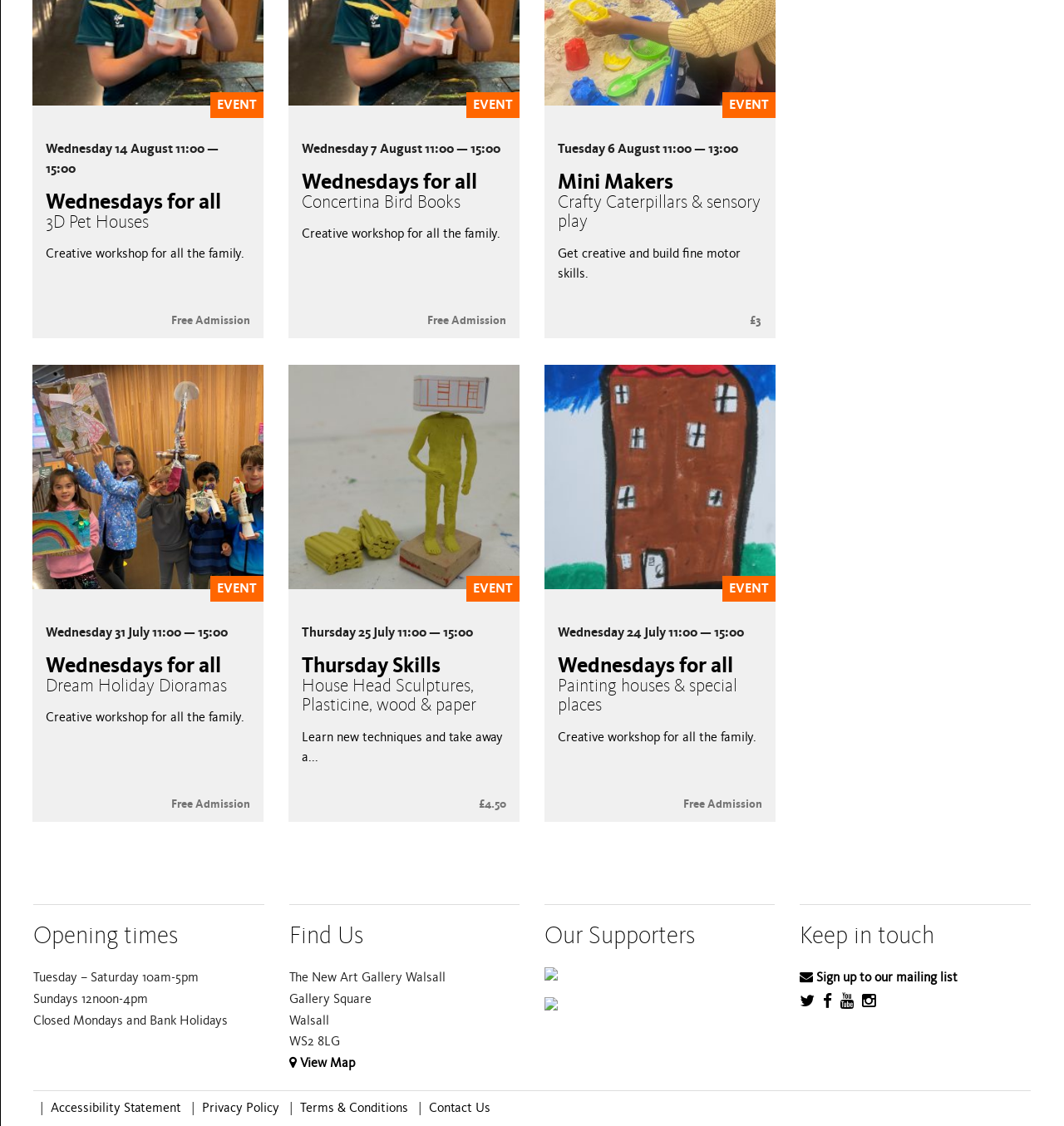Based on the element description "Accessibility Statement", predict the bounding box coordinates of the UI element.

[0.048, 0.977, 0.171, 0.991]